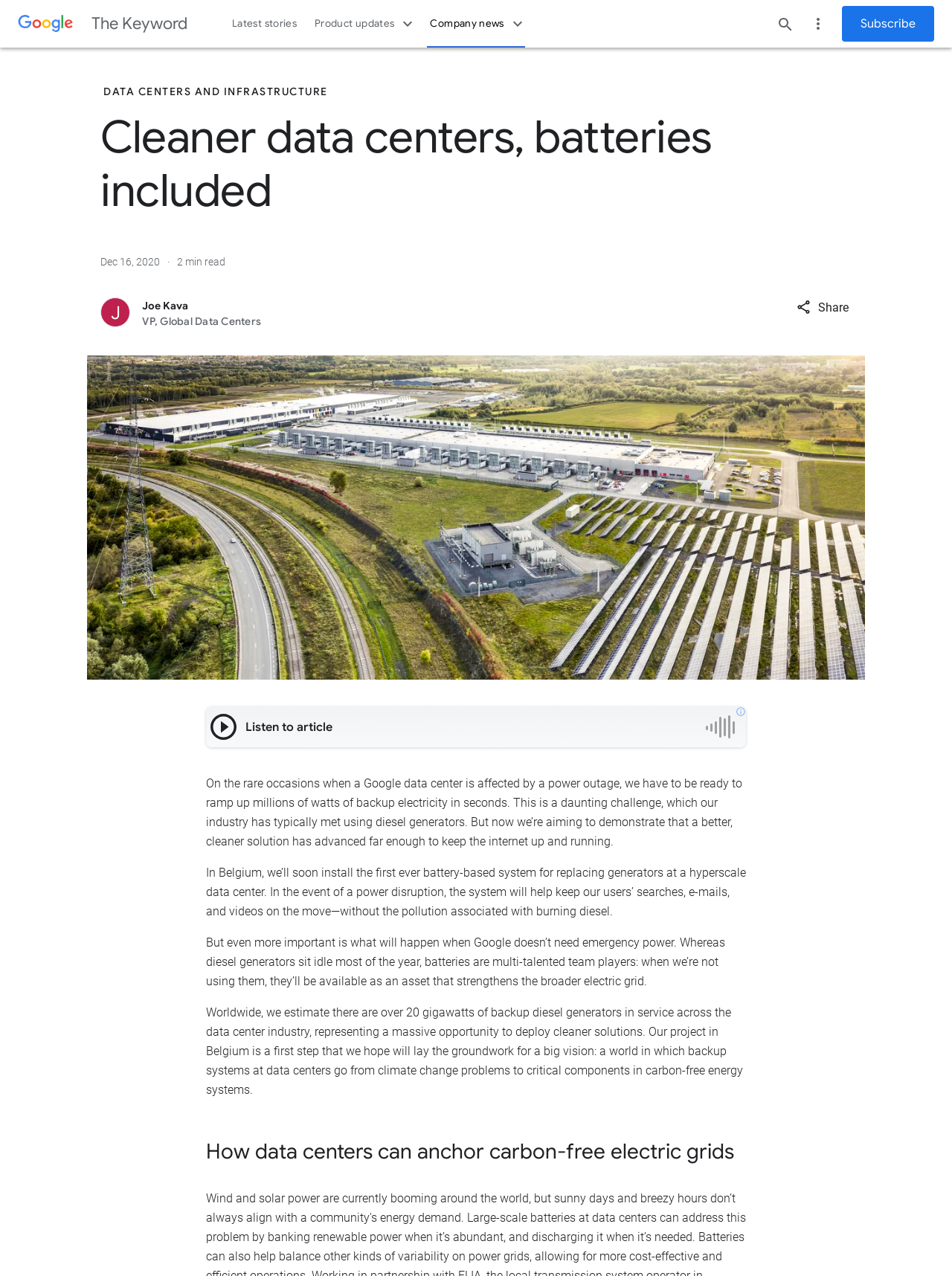What is the purpose of the battery-based system?
Refer to the image and respond with a one-word or short-phrase answer.

To replace diesel generators